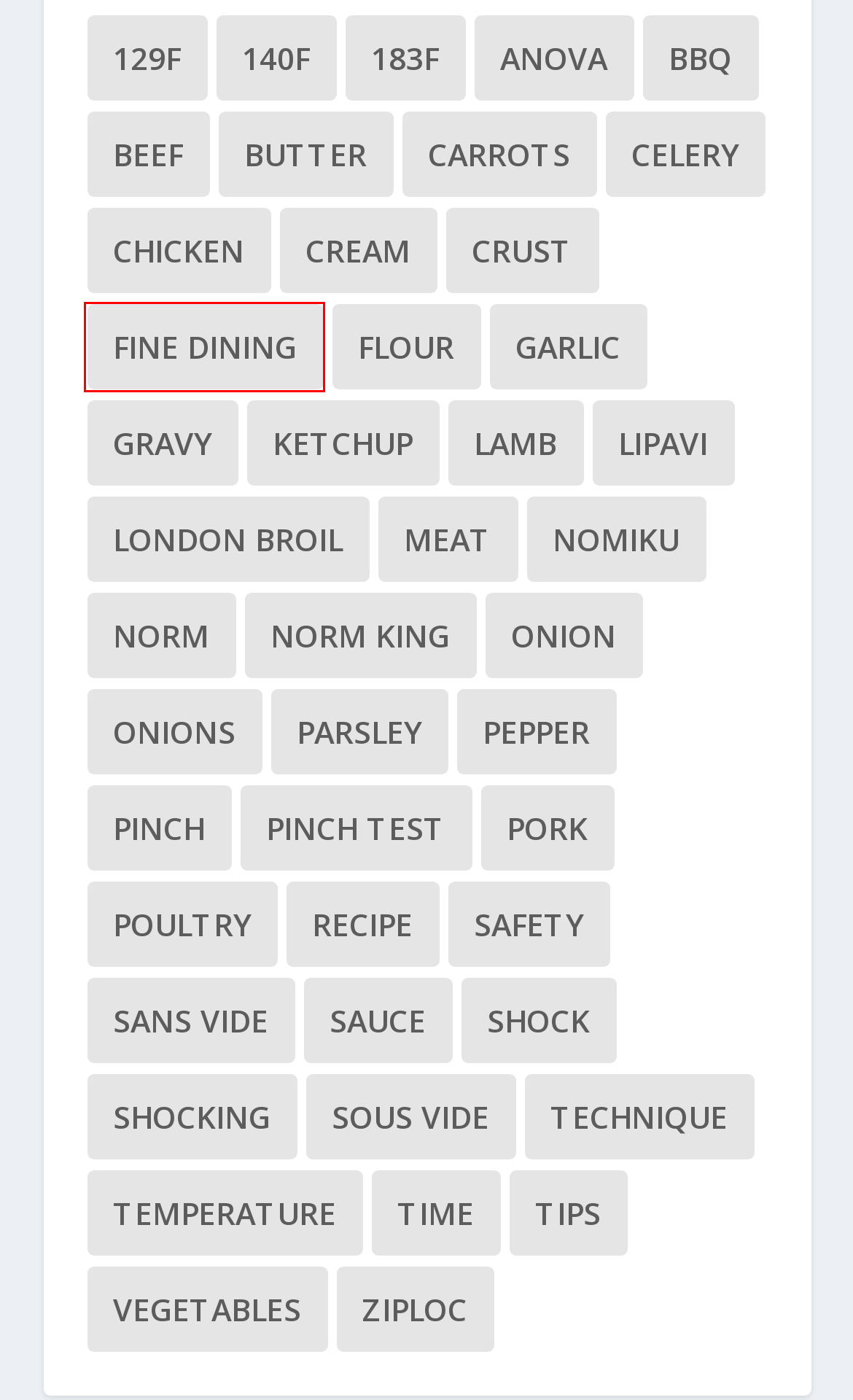Review the screenshot of a webpage which includes a red bounding box around an element. Select the description that best fits the new webpage once the element in the bounding box is clicked. Here are the candidates:
A. ketchup Archives - Sous Vide Resources
B. fine dining Archives - Sous Vide Resources
C. chicken Archives - Sous Vide Resources
D. lipavi Archives - Sous Vide Resources
E. norm Archives - Sous Vide Resources
F. pepper Archives - Sous Vide Resources
G. bbq Archives - Sous Vide Resources
H. pinch Archives - Sous Vide Resources

B